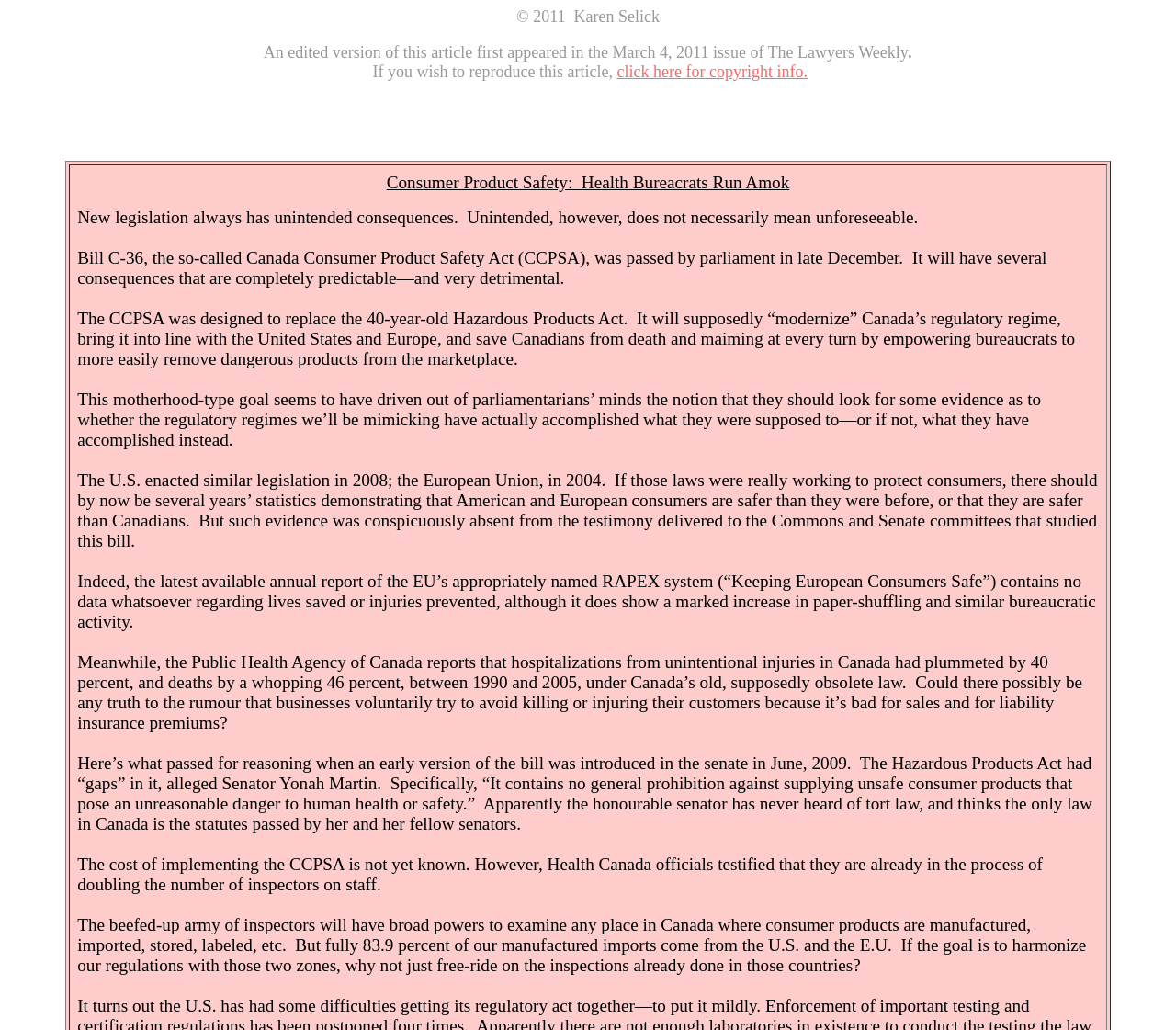What is the expected outcome of the CCPSA?
Respond to the question with a single word or phrase according to the image.

To remove dangerous products from the marketplace